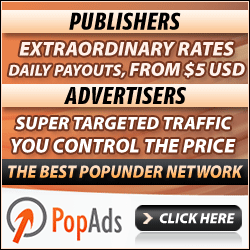What is the benefit for advertisers?
Make sure to answer the question with a detailed and comprehensive explanation.

The lower section of the image, which targets advertisers, mentions 'Super targeted traffic', suggesting that advertisers can benefit from reaching specific audiences through PopAds.